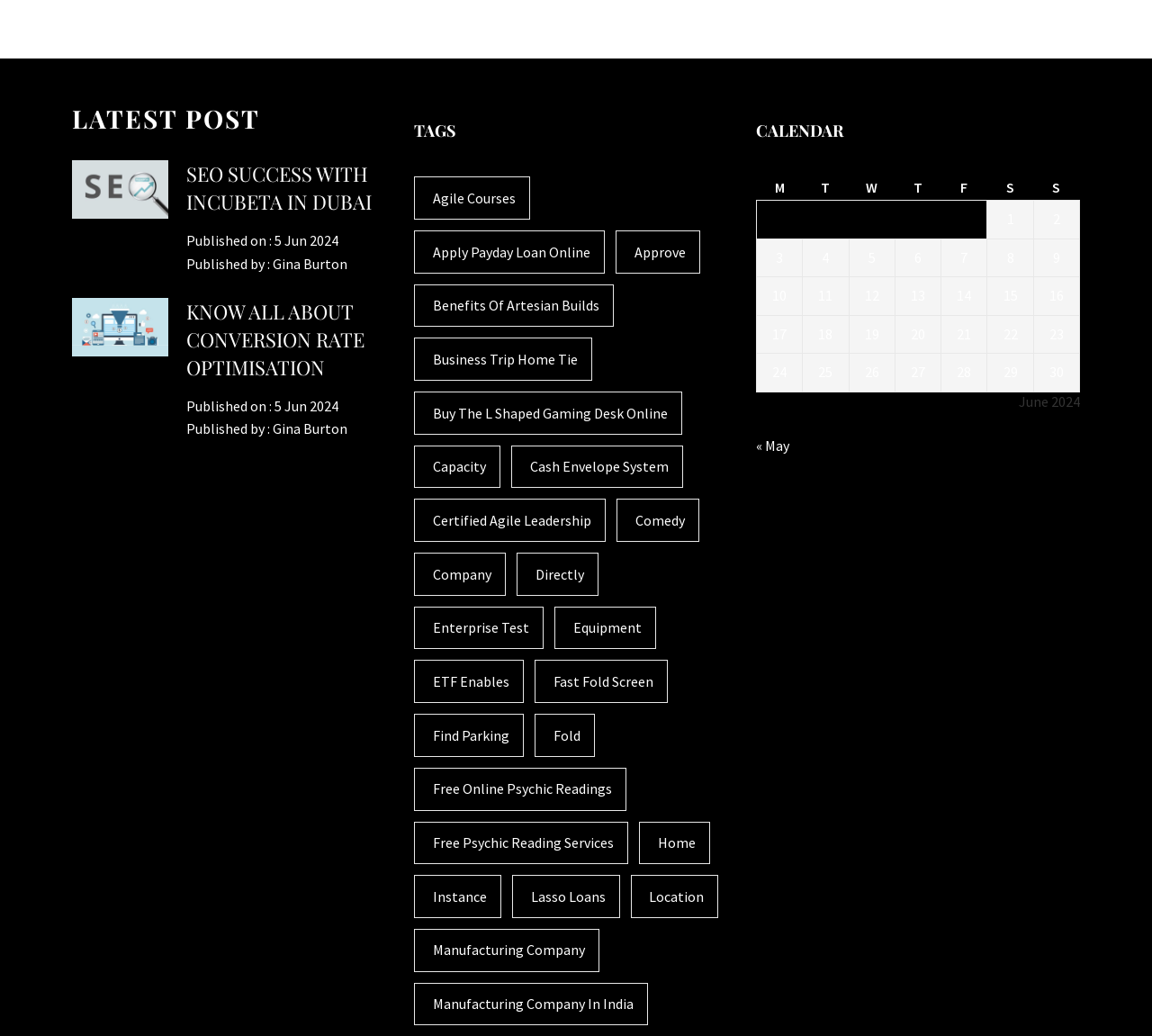Specify the bounding box coordinates for the region that must be clicked to perform the given instruction: "Click on the 'LATEST POST' heading".

[0.062, 0.1, 0.344, 0.129]